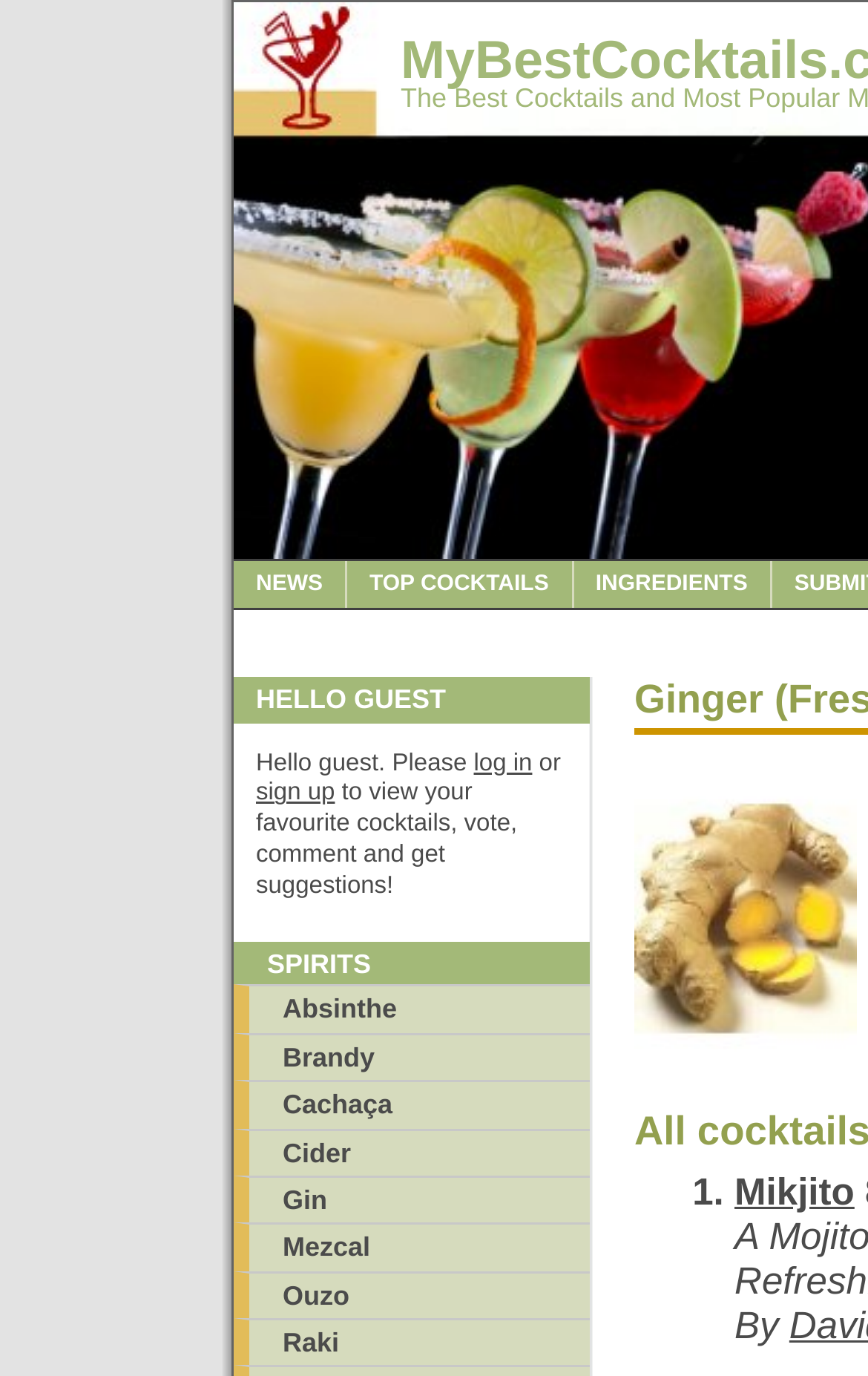Using the element description: "Absinthe", determine the bounding box coordinates for the specified UI element. The coordinates should be four float numbers between 0 and 1, [left, top, right, bottom].

[0.269, 0.716, 0.679, 0.75]